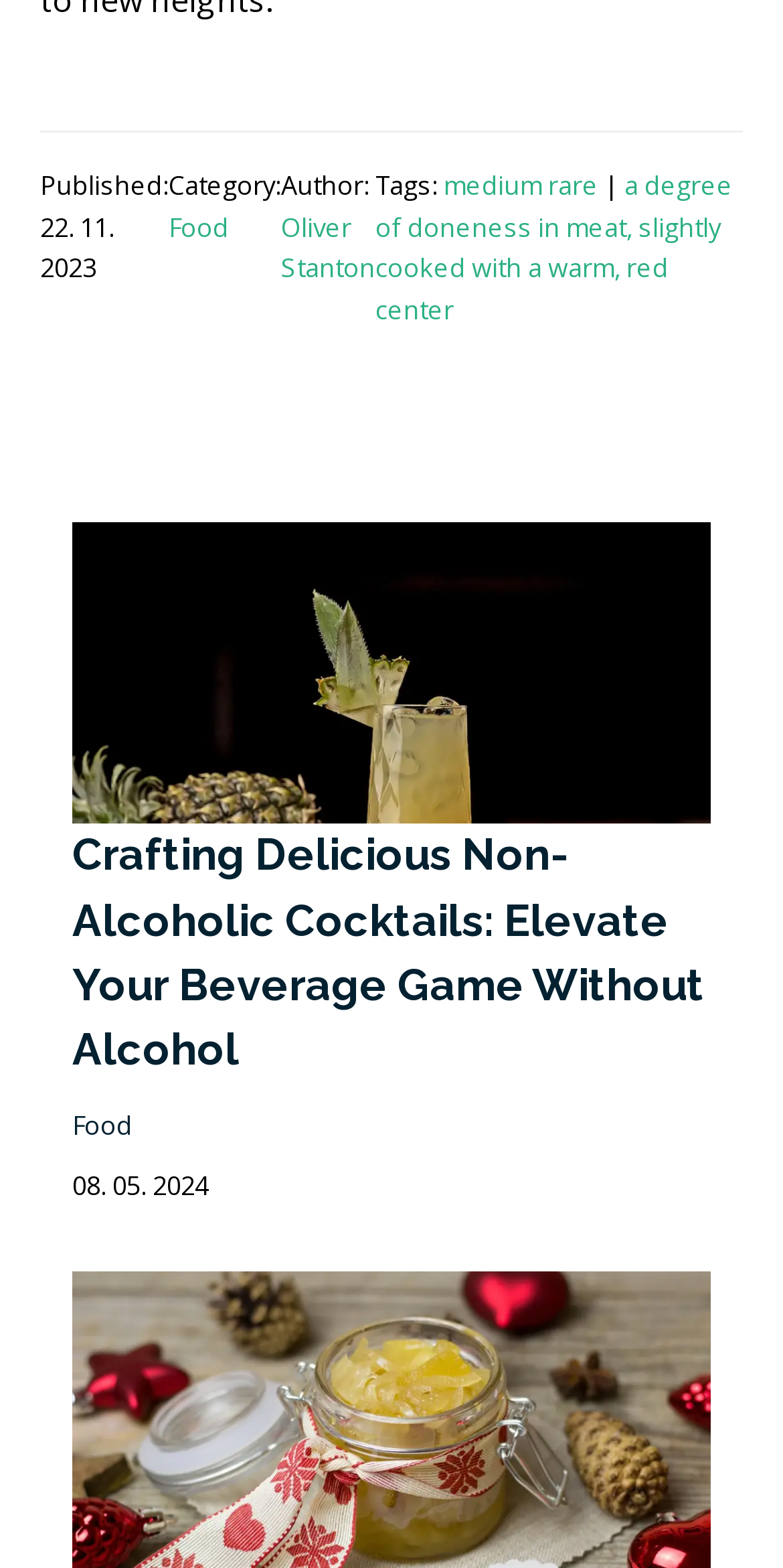From the webpage screenshot, predict the bounding box coordinates (top-left x, top-left y, bottom-right x, bottom-right y) for the UI element described here: alt="Non Alcoholic Cocktails"

[0.092, 0.453, 0.908, 0.481]